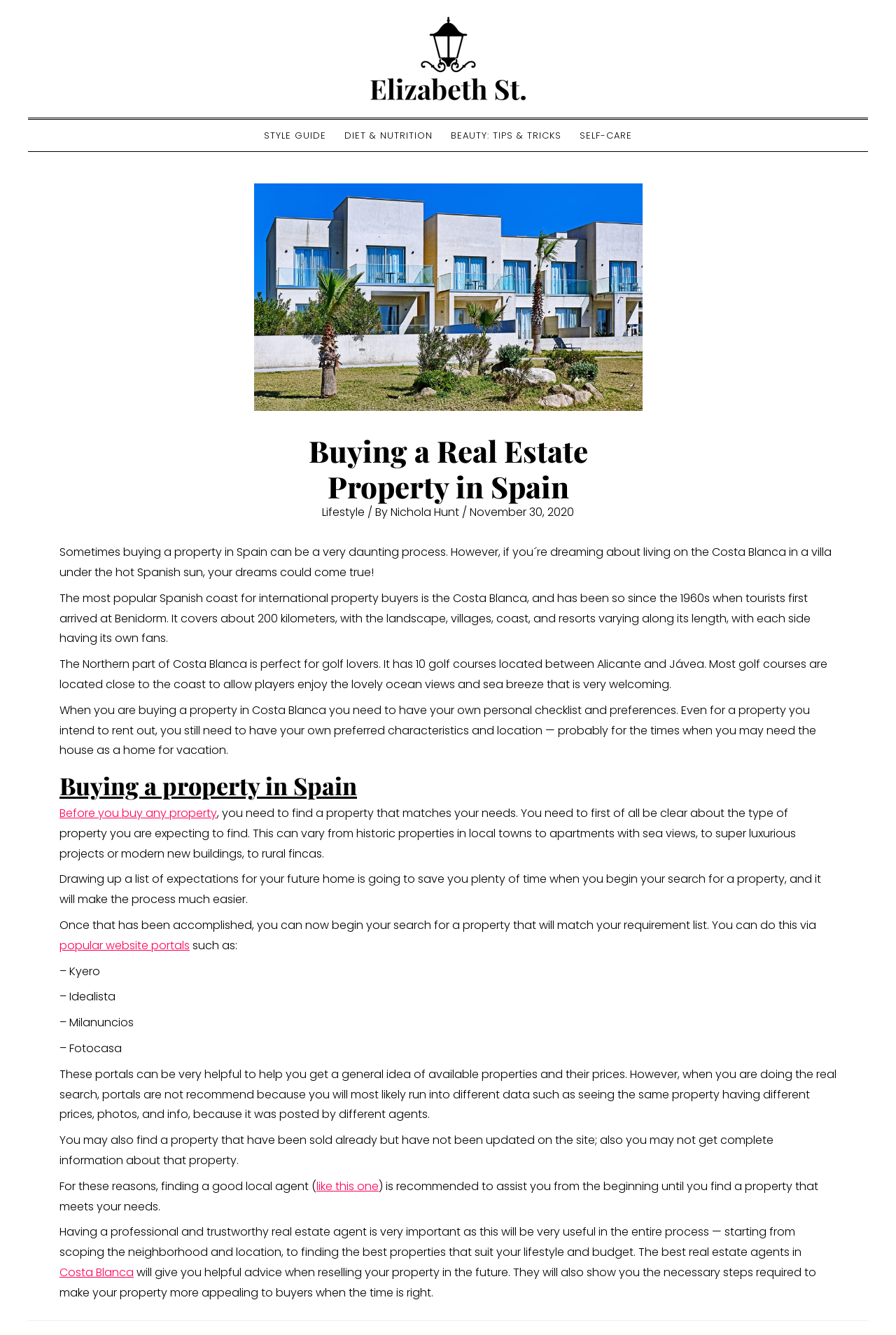Provide a brief response to the question below using one word or phrase:
What is the name of the coast mentioned in the article?

Costa Blanca